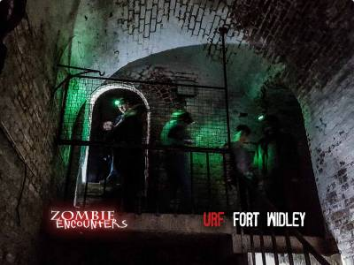What type of atmosphere is created by the green lighting in the image? Based on the screenshot, please respond with a single word or phrase.

Ominous